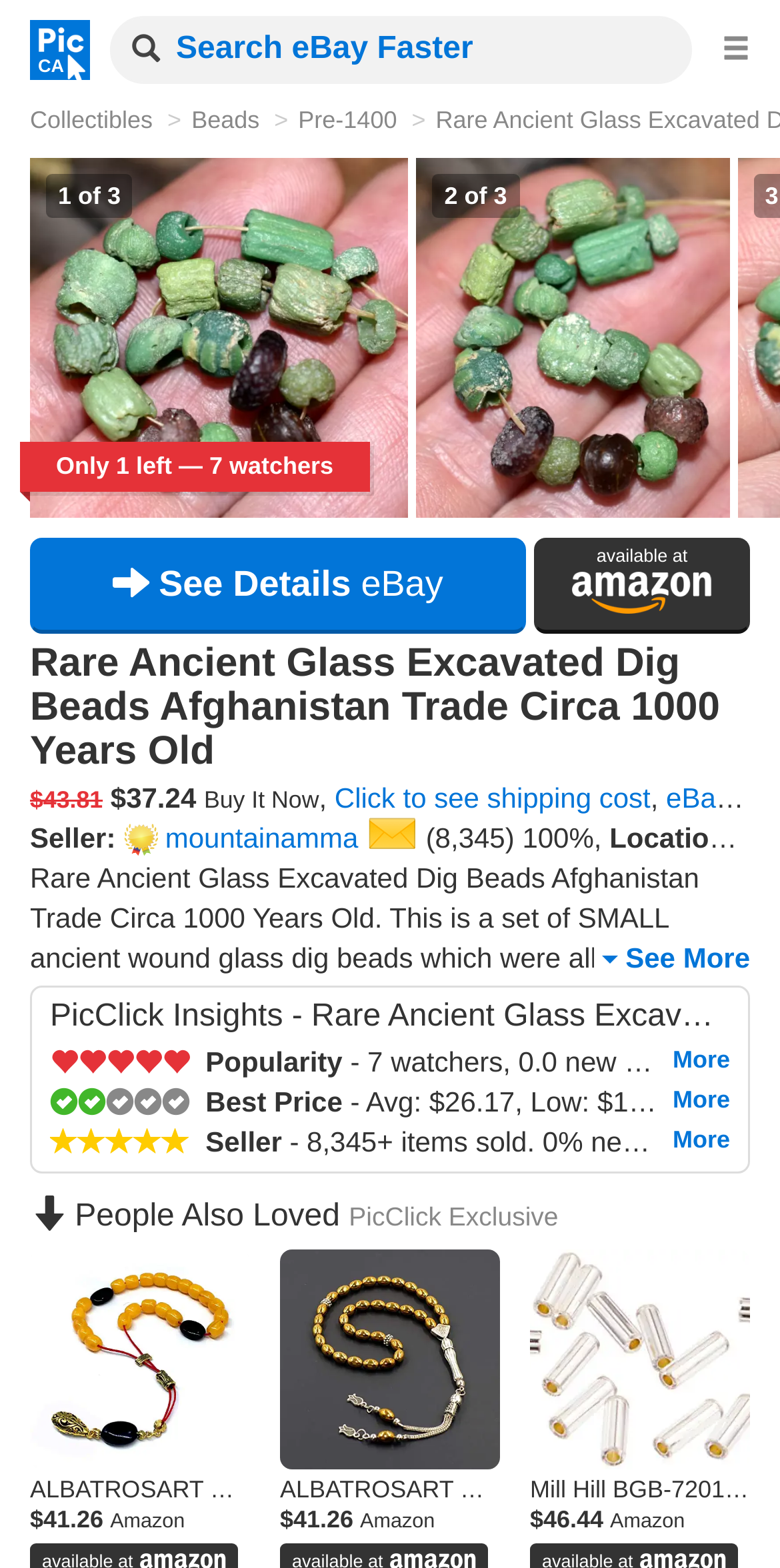Using the given element description, provide the bounding box coordinates (top-left x, top-left y, bottom-right x, bottom-right y) for the corresponding UI element in the screenshot: Previous

None